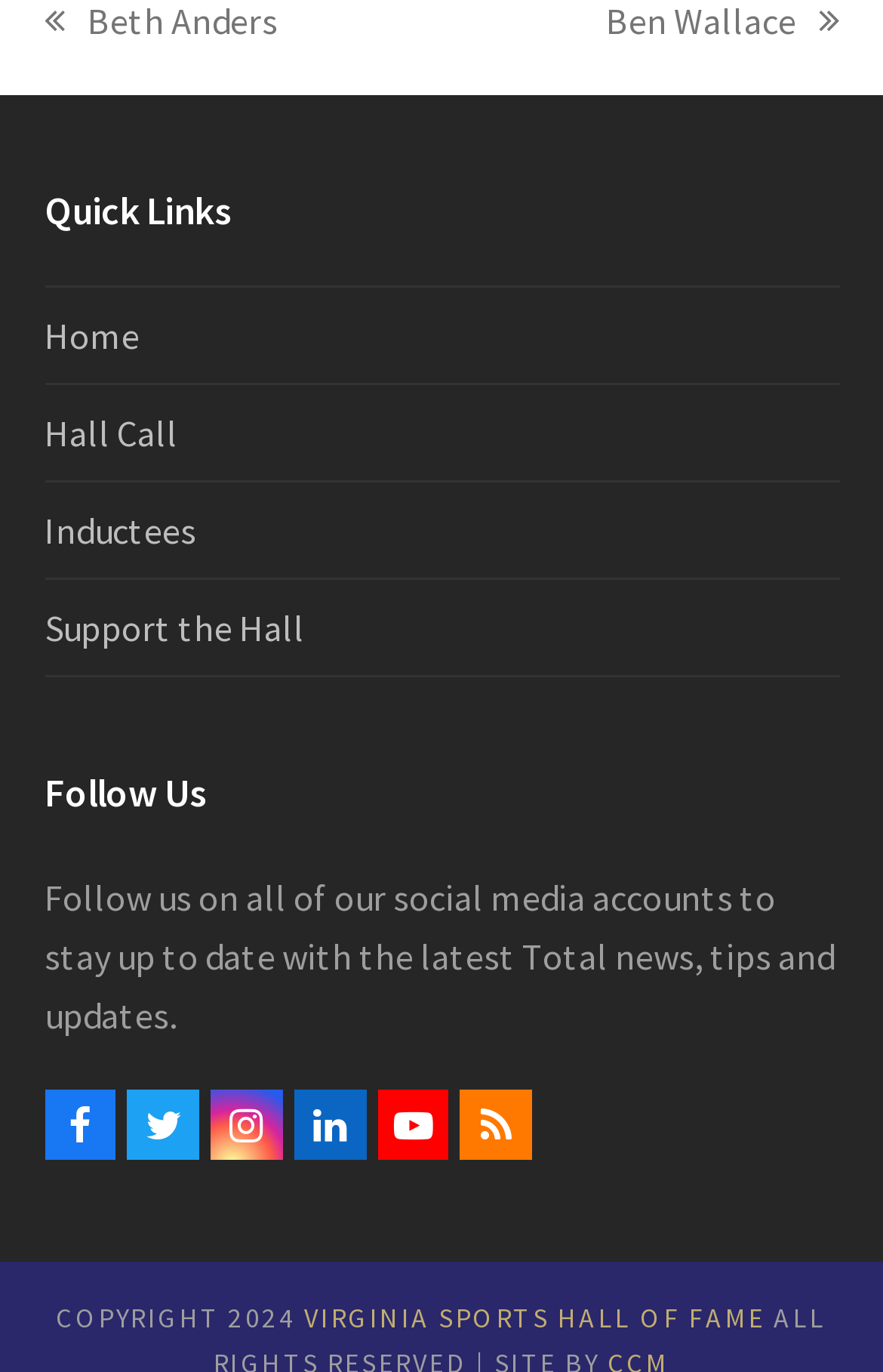Provide your answer in a single word or phrase: 
What year is the copyright for?

2024